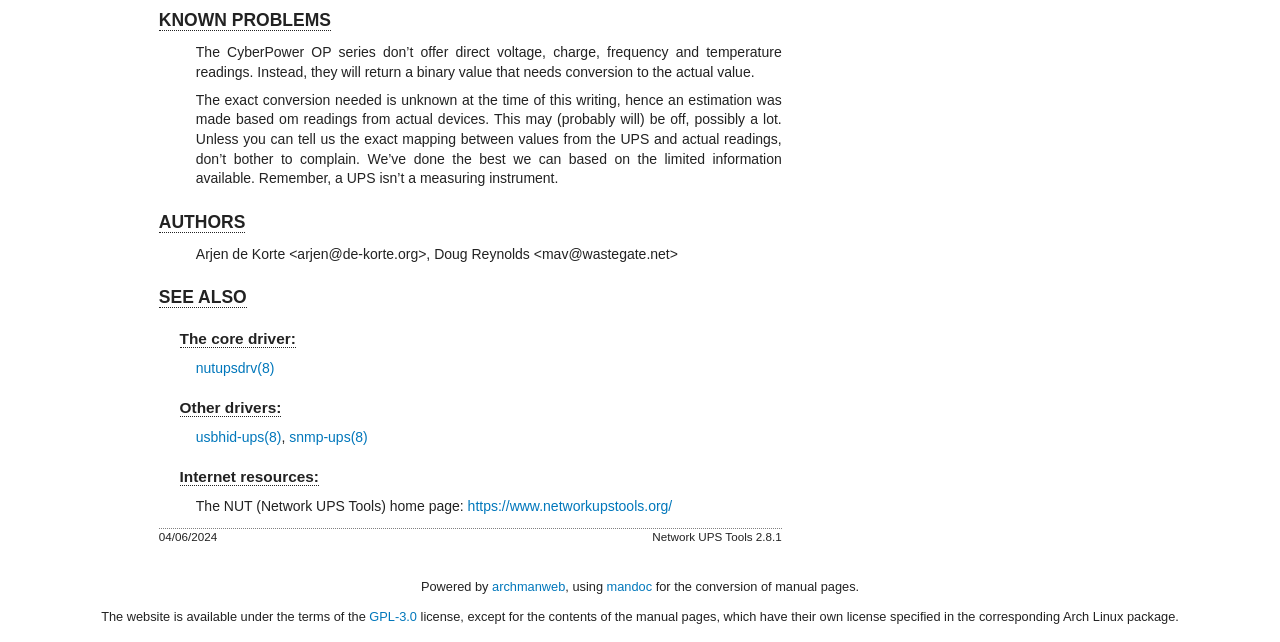Indicate the bounding box coordinates of the element that must be clicked to execute the instruction: "Click on KNOWN PROBLEMS". The coordinates should be given as four float numbers between 0 and 1, i.e., [left, top, right, bottom].

[0.124, 0.016, 0.259, 0.049]